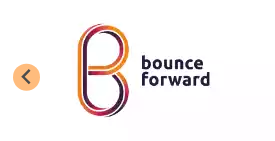What is the font style of the organization's name?
Please answer the question with as much detail and depth as you can.

Next to the logo, the name 'bounce forward' is displayed in a bold, contemporary font, reinforcing the organization's mission of resilience and progress.